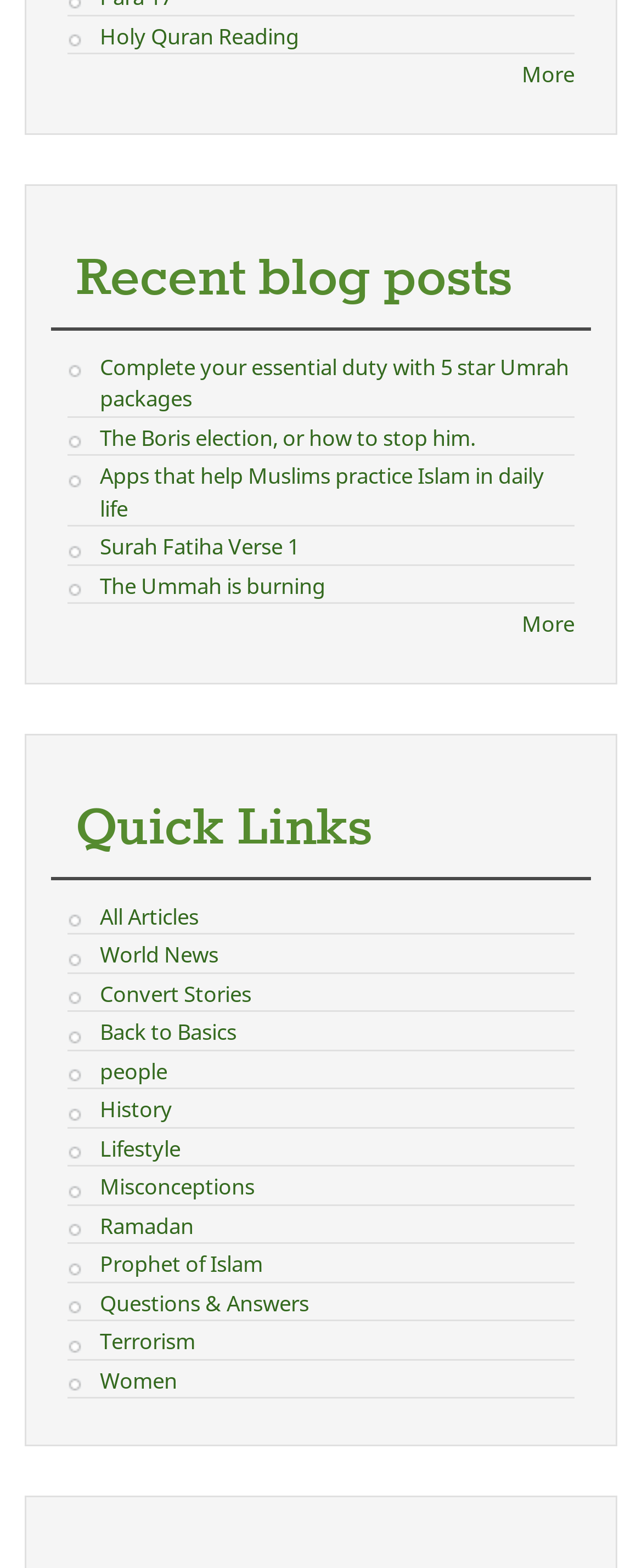Please identify the bounding box coordinates of the clickable region that I should interact with to perform the following instruction: "Read about Holy Quran". The coordinates should be expressed as four float numbers between 0 and 1, i.e., [left, top, right, bottom].

[0.155, 0.013, 0.465, 0.032]